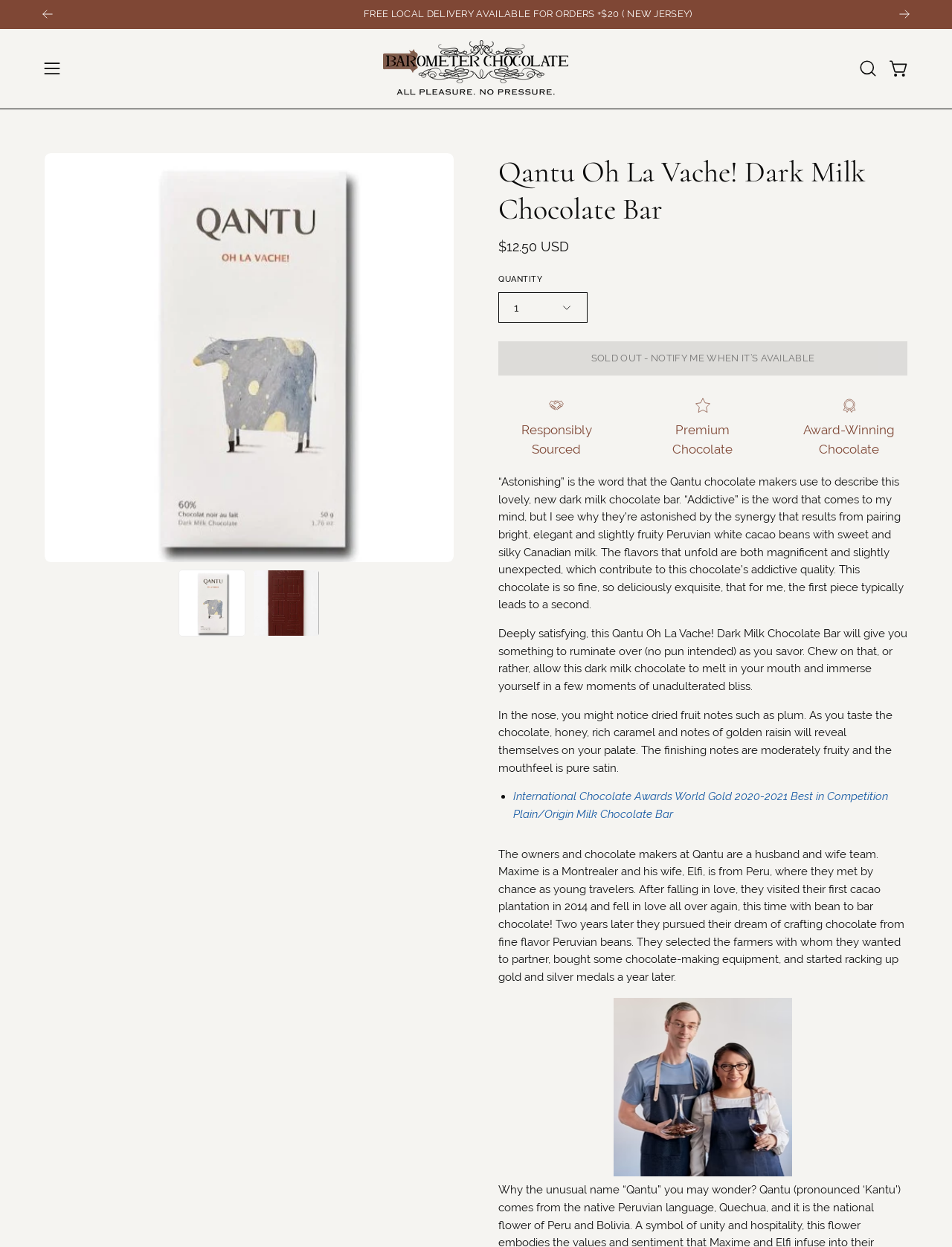Find the bounding box coordinates for the HTML element specified by: "alt="MOSO Branding & Creative"".

None